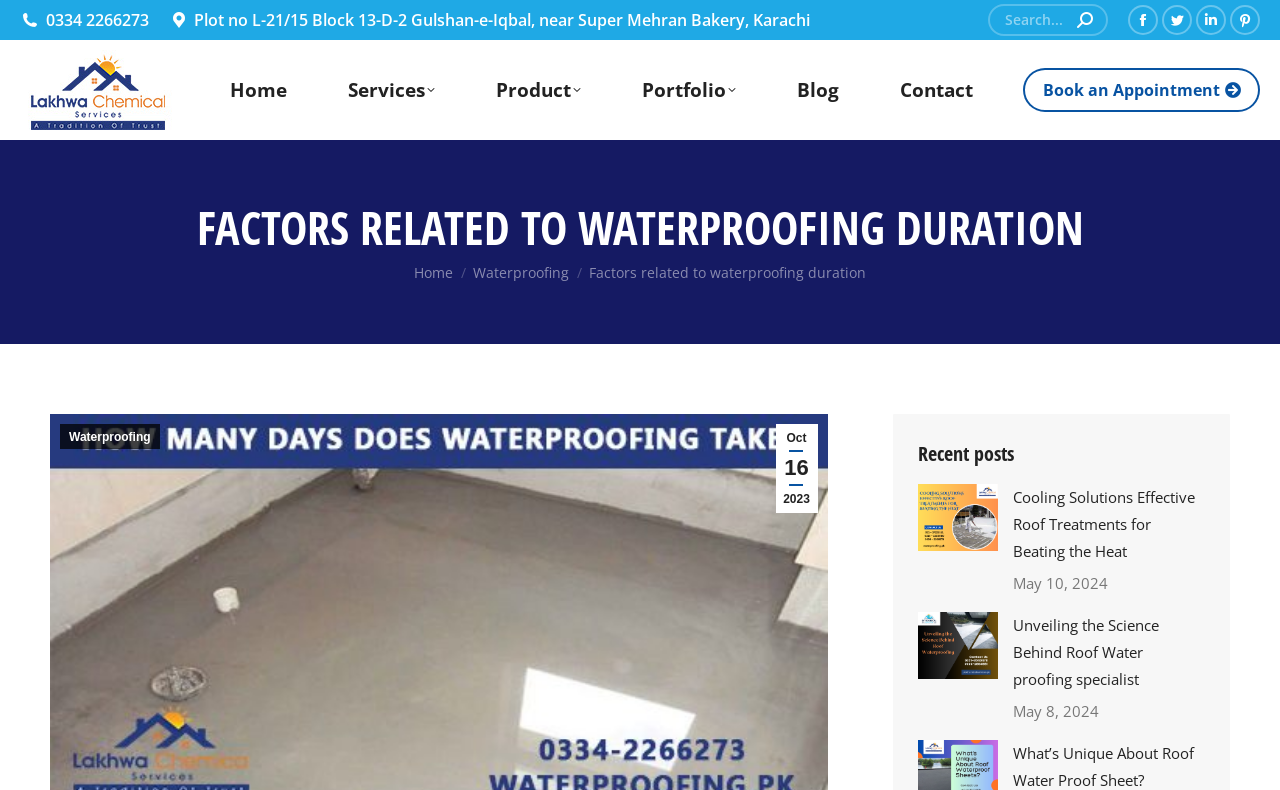What is the address of the company?
Kindly answer the question with as much detail as you can.

The address of the company is displayed at the top of the webpage, next to the phone number '0334 2266273'.